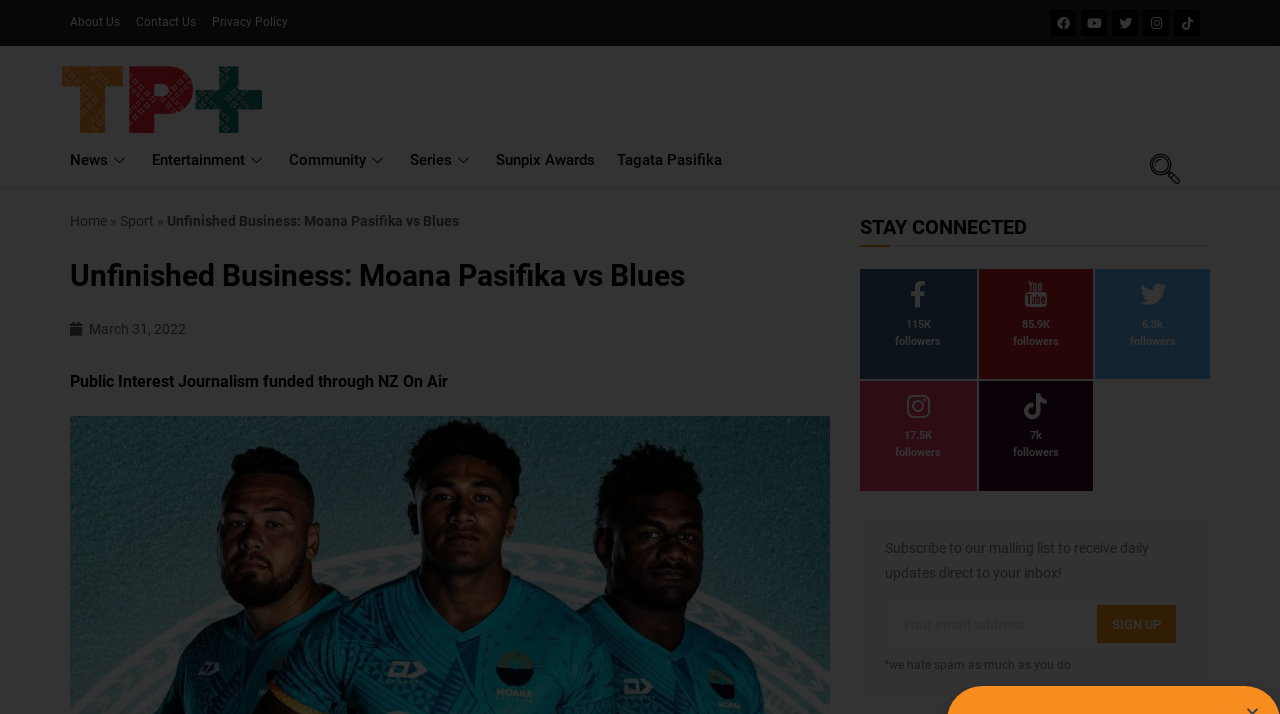What type of journalism is funded through NZ On Air?
Respond to the question with a well-detailed and thorough answer.

The webpage has a heading that states 'Public Interest Journalism funded through NZ On Air'. This clearly indicates that Public Interest Journalism is the type of journalism being funded.